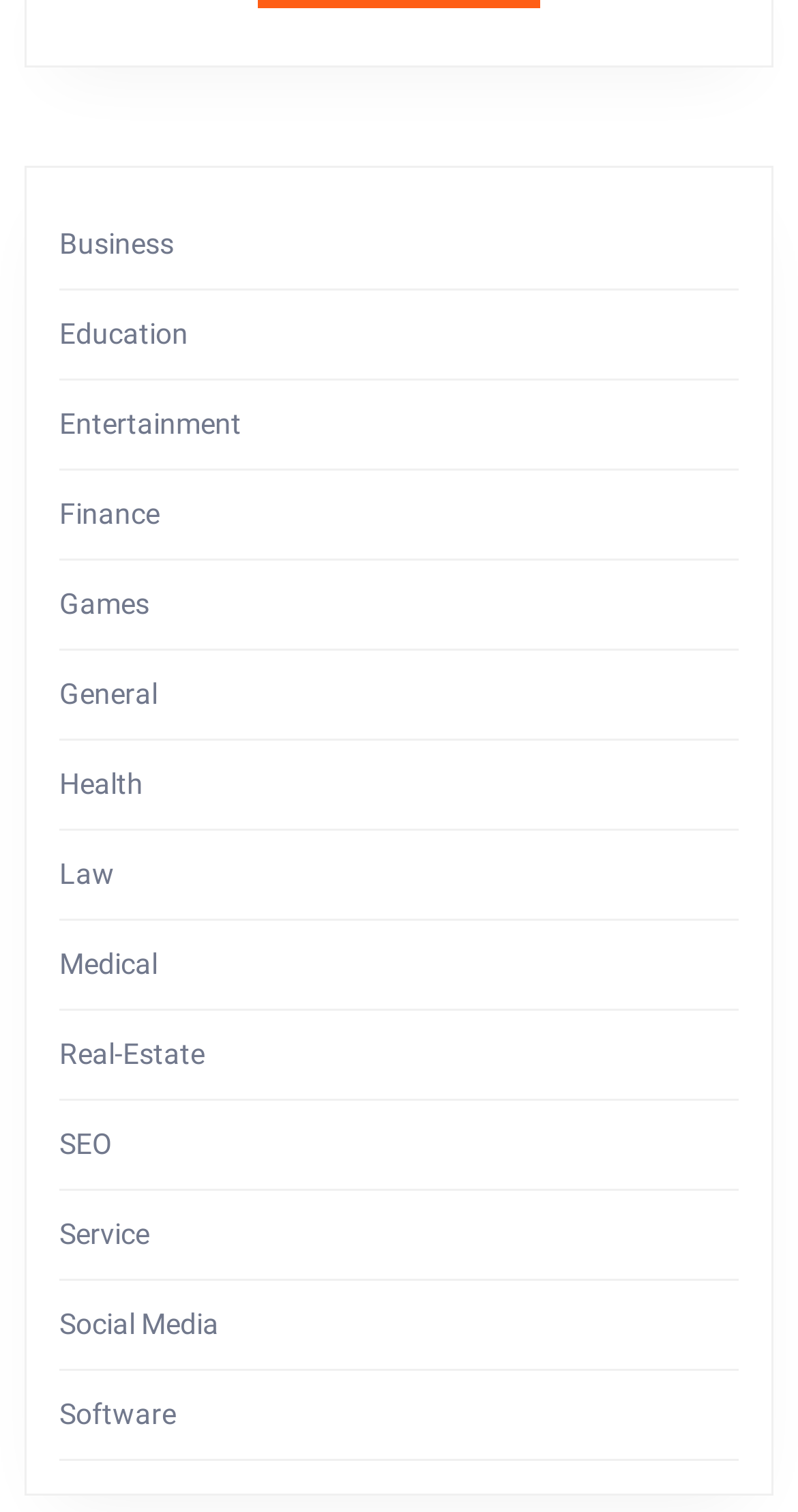What is the category located below 'Entertainment'?
Using the image as a reference, answer the question with a short word or phrase.

Finance